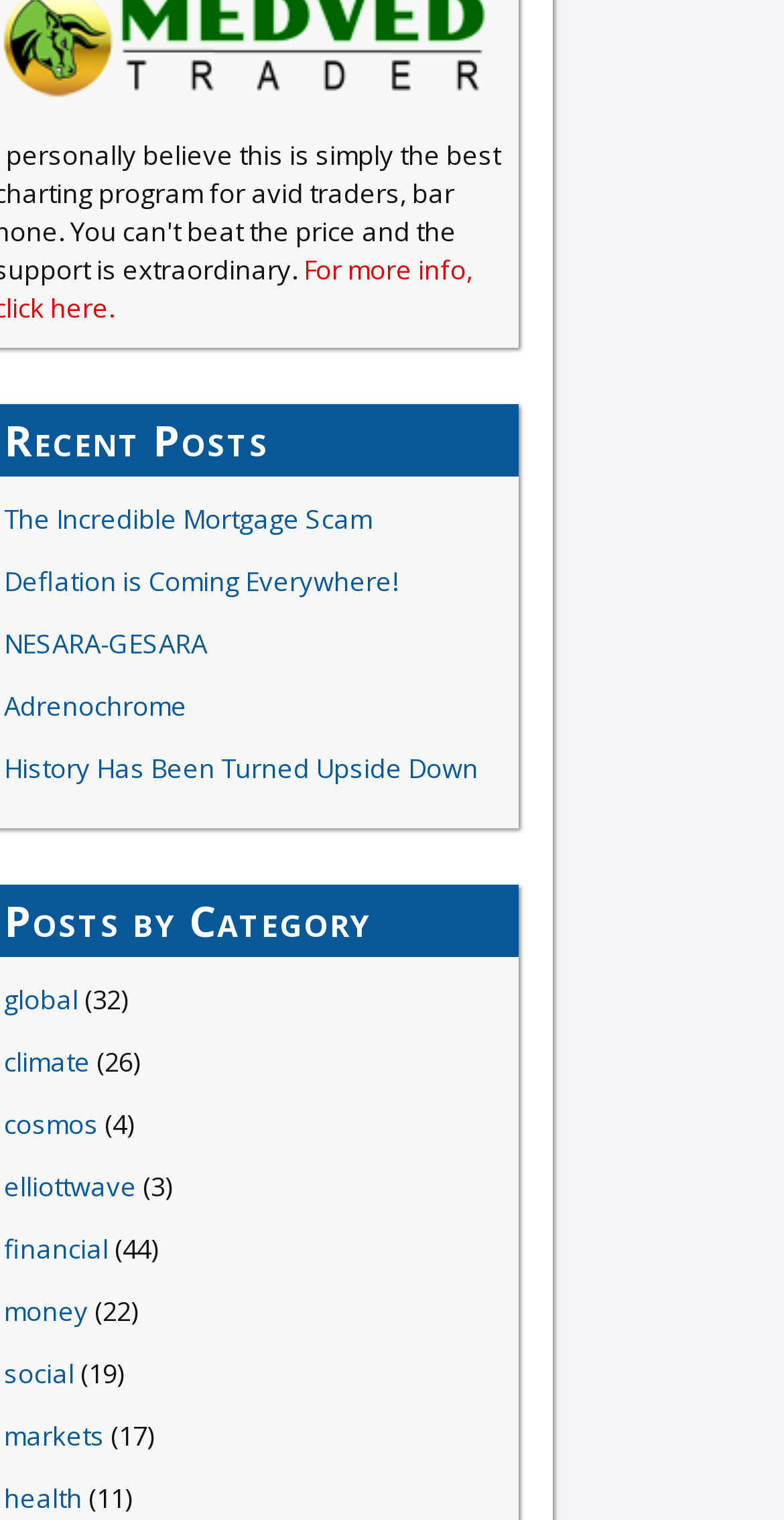Please answer the following question using a single word or phrase: 
How many links are related to finance?

4